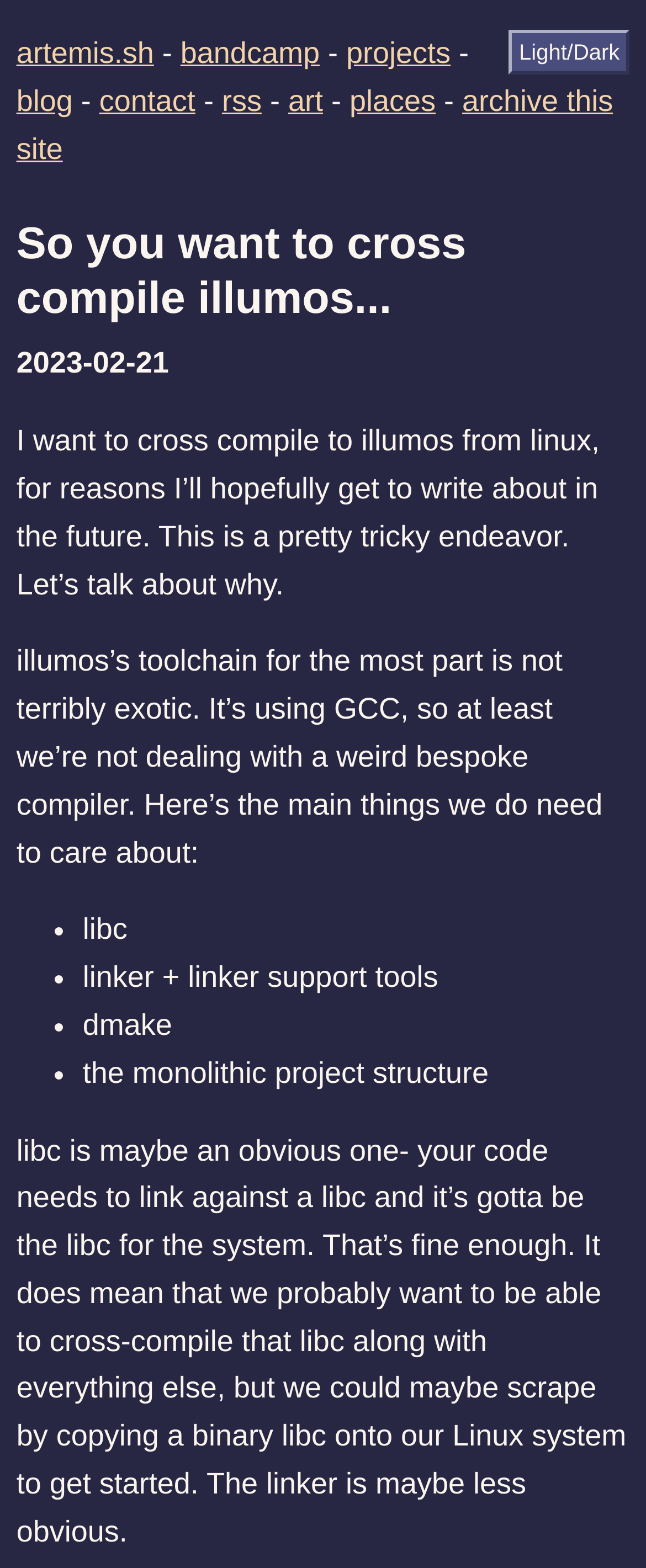What is the author's goal?
Please respond to the question with as much detail as possible.

The author's goal is to cross compile to illumos from Linux, as stated in the first sentence of the article. This goal is the main topic of the webpage.